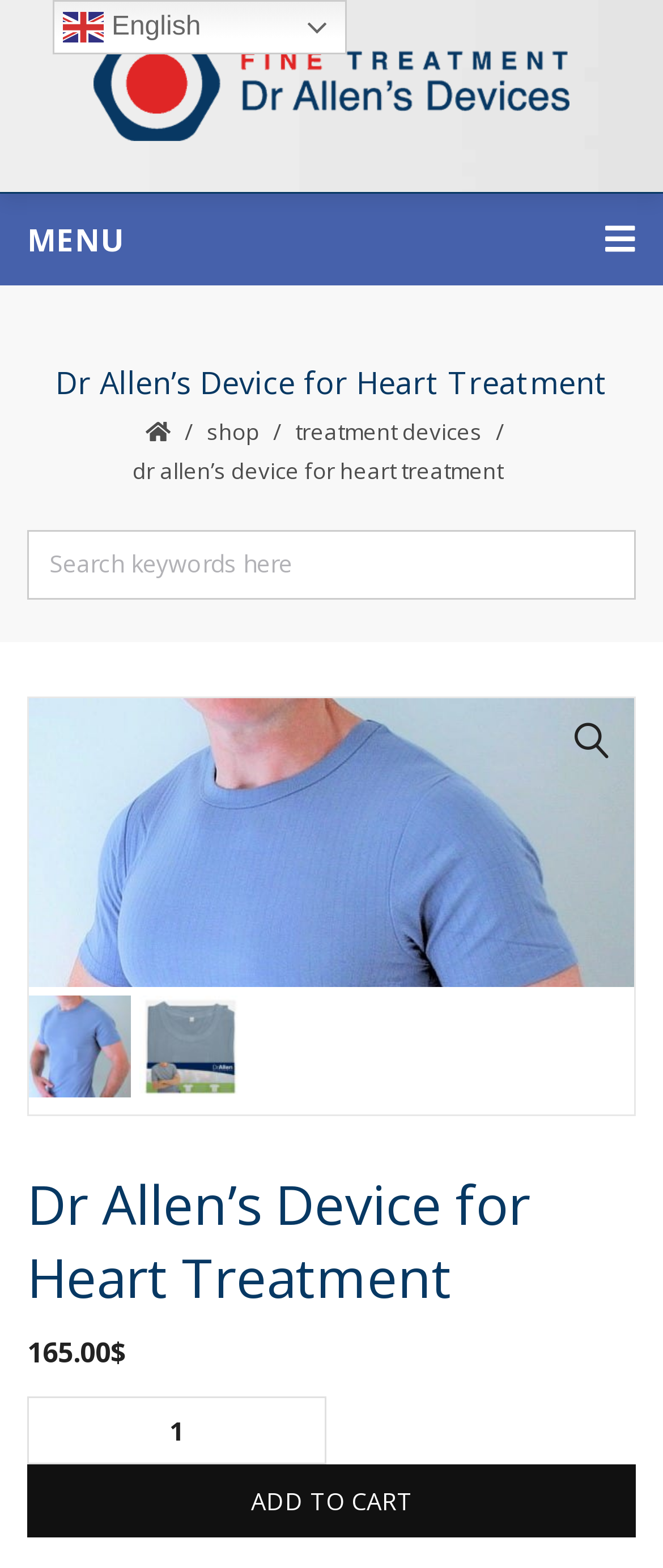What is the name of the device for heart treatment?
Answer the question with detailed information derived from the image.

The name of the device for heart treatment can be found in the heading element at the top of the webpage, which reads 'Dr Allen’s Device for Heart Treatment'.